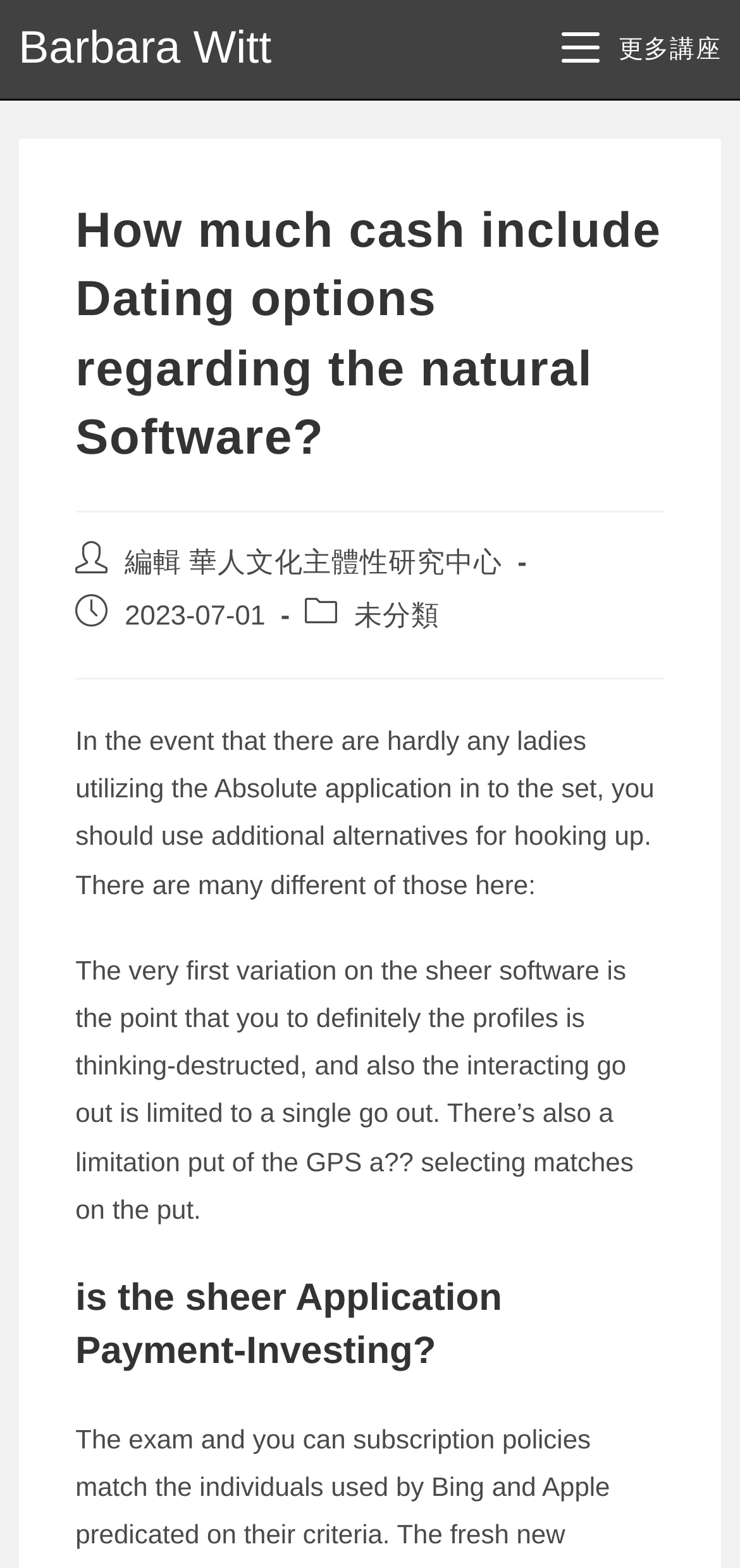What is the category of the post?
From the image, respond with a single word or phrase.

未分類